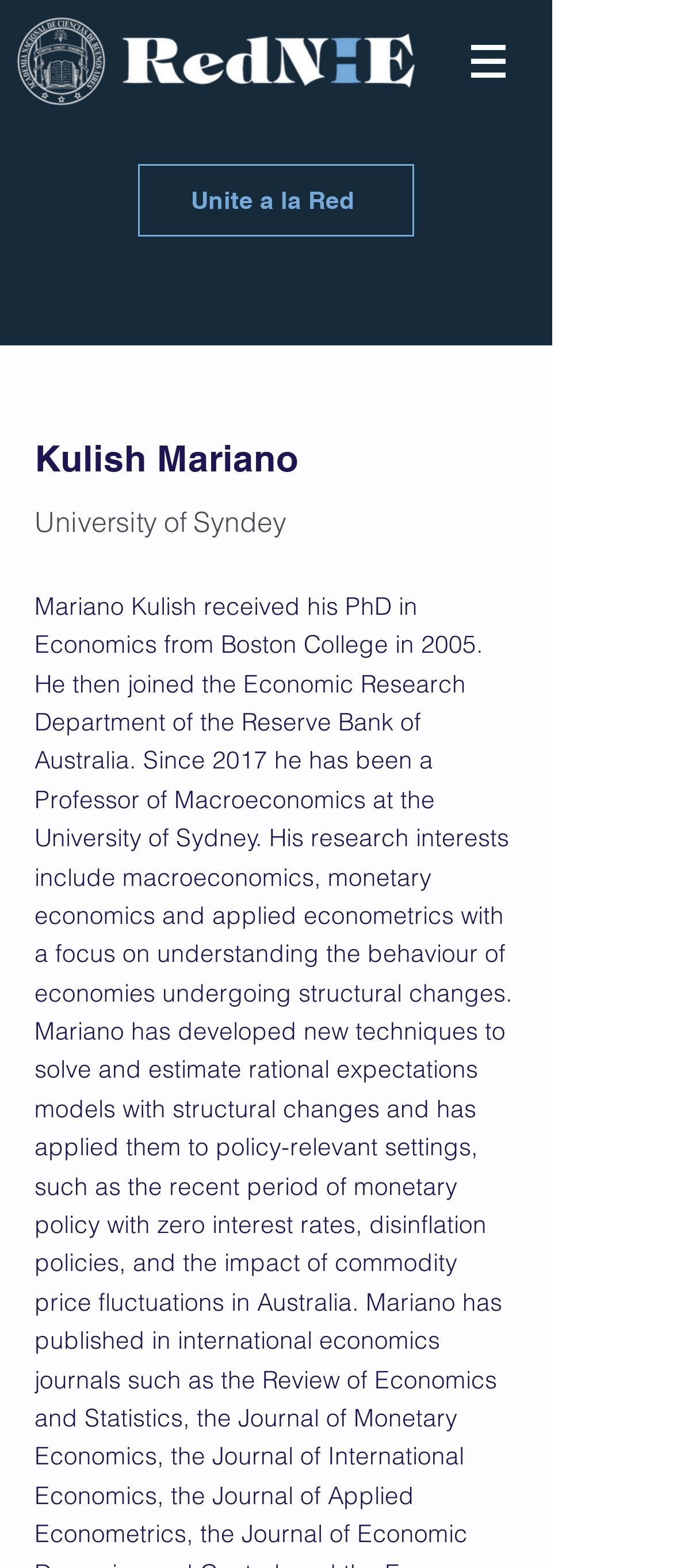What is the affiliation of the researcher?
Please look at the screenshot and answer using one word or phrase.

University of Syndey